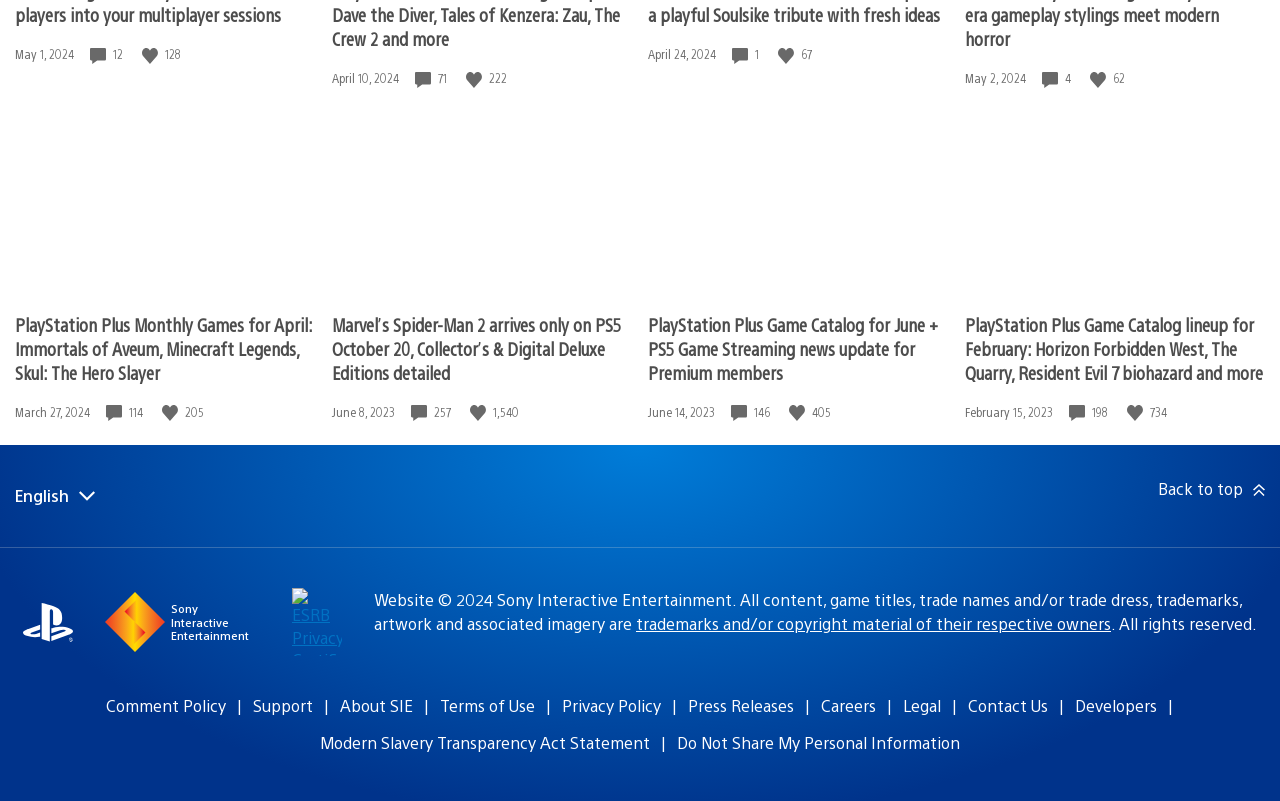How many articles are on this webpage?
Examine the image closely and answer the question with as much detail as possible.

I counted the number of article elements on the webpage, which are [221], [222], [223], and [224]. Each of these elements contains a heading, date published, and other information, indicating that they are separate articles.